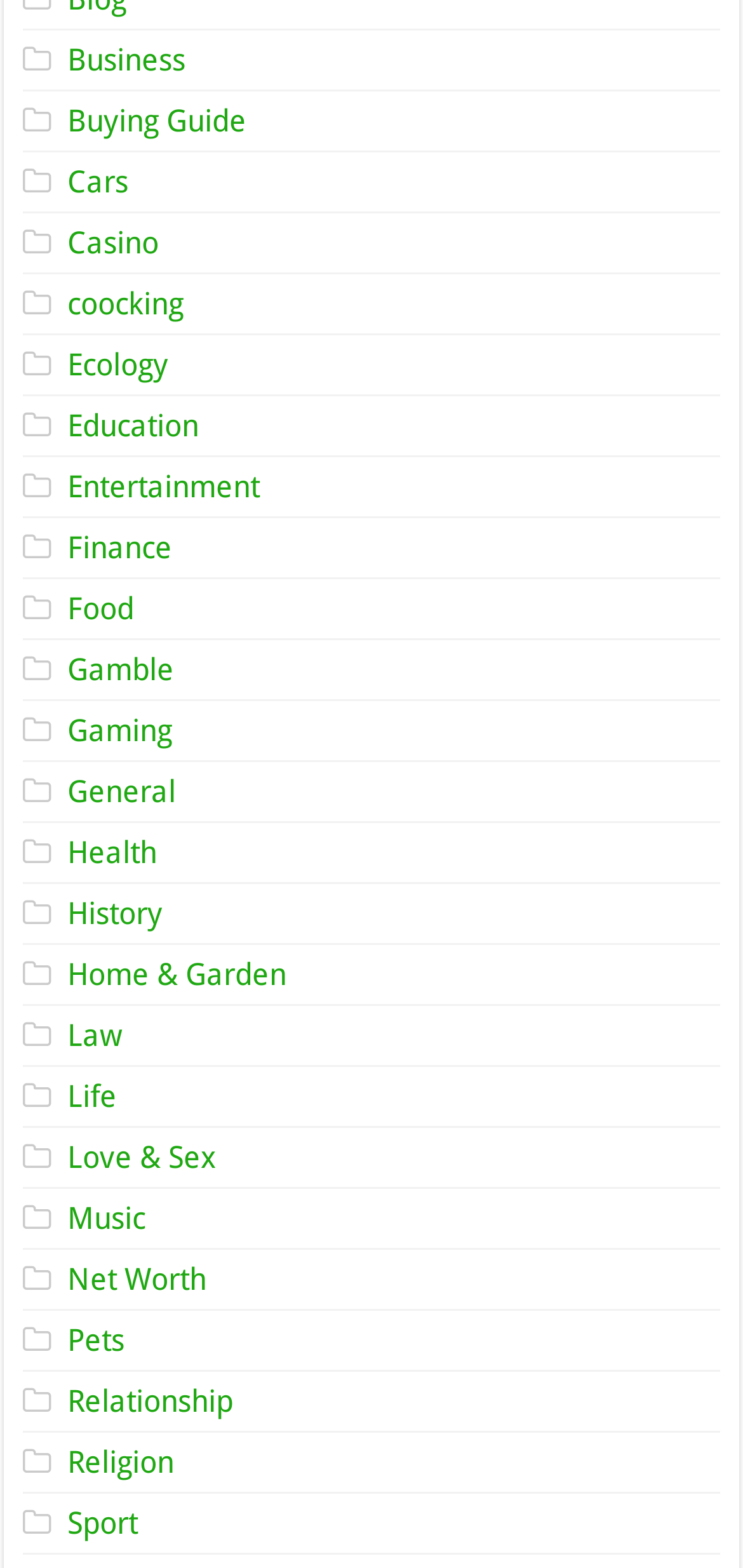Is there a category related to education on this webpage?
Answer the question with a detailed explanation, including all necessary information.

I searched for a link element with the text 'Education' and found one, which means there is a category related to education on this webpage.